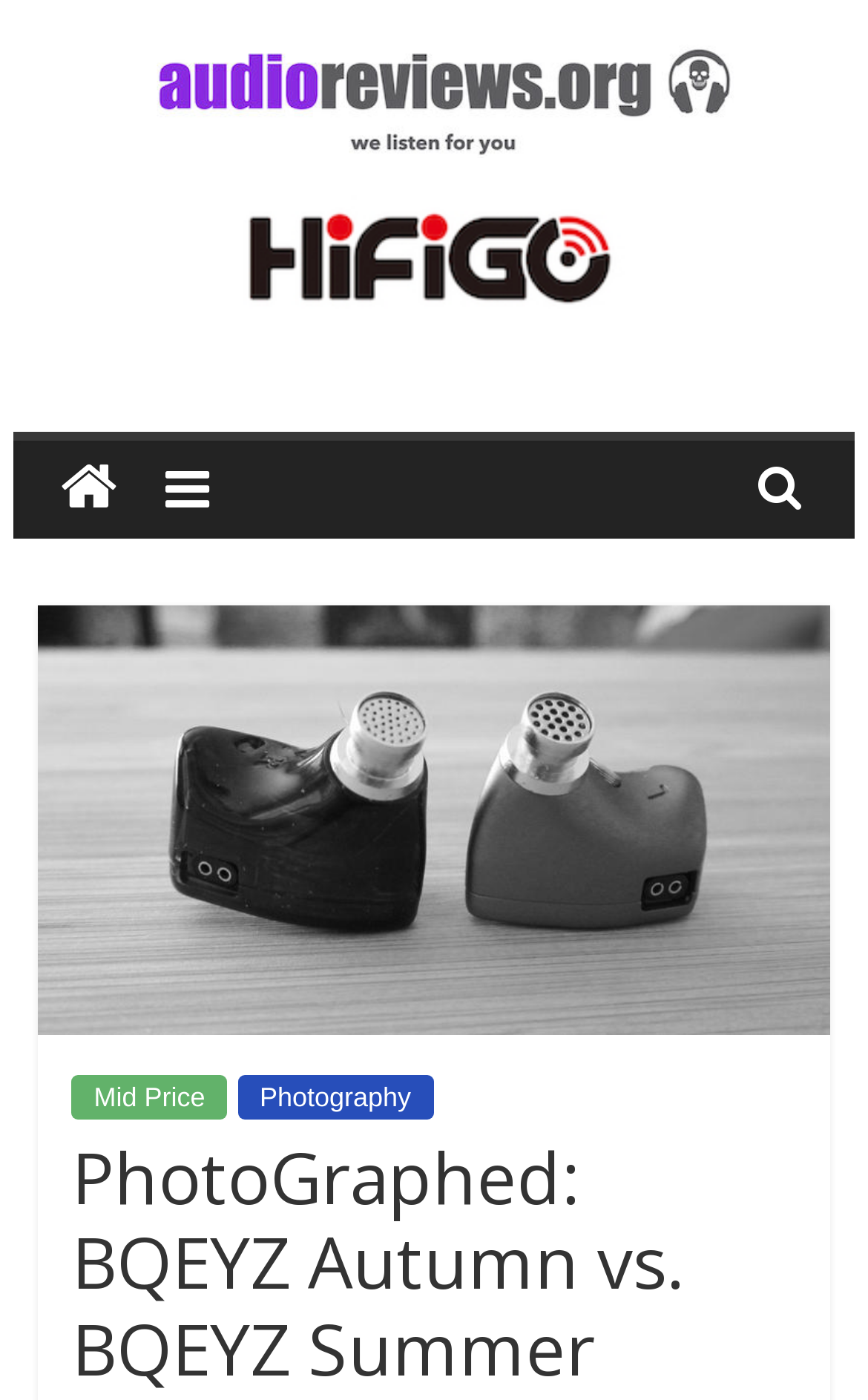Find the bounding box of the element with the following description: "Photography". The coordinates must be four float numbers between 0 and 1, formatted as [left, top, right, bottom].

[0.273, 0.767, 0.499, 0.799]